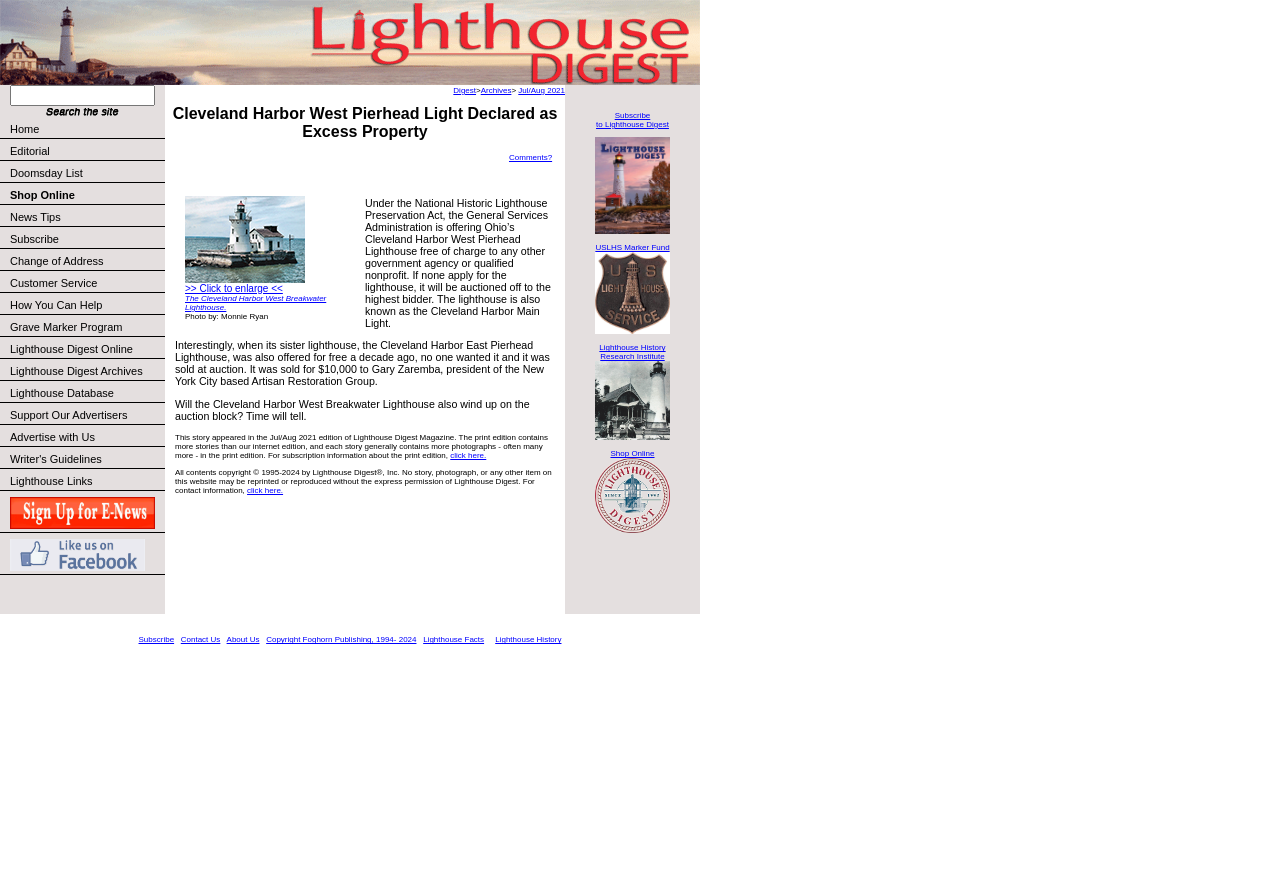Locate the bounding box coordinates of the clickable part needed for the task: "Search for something".

[0.008, 0.098, 0.121, 0.122]